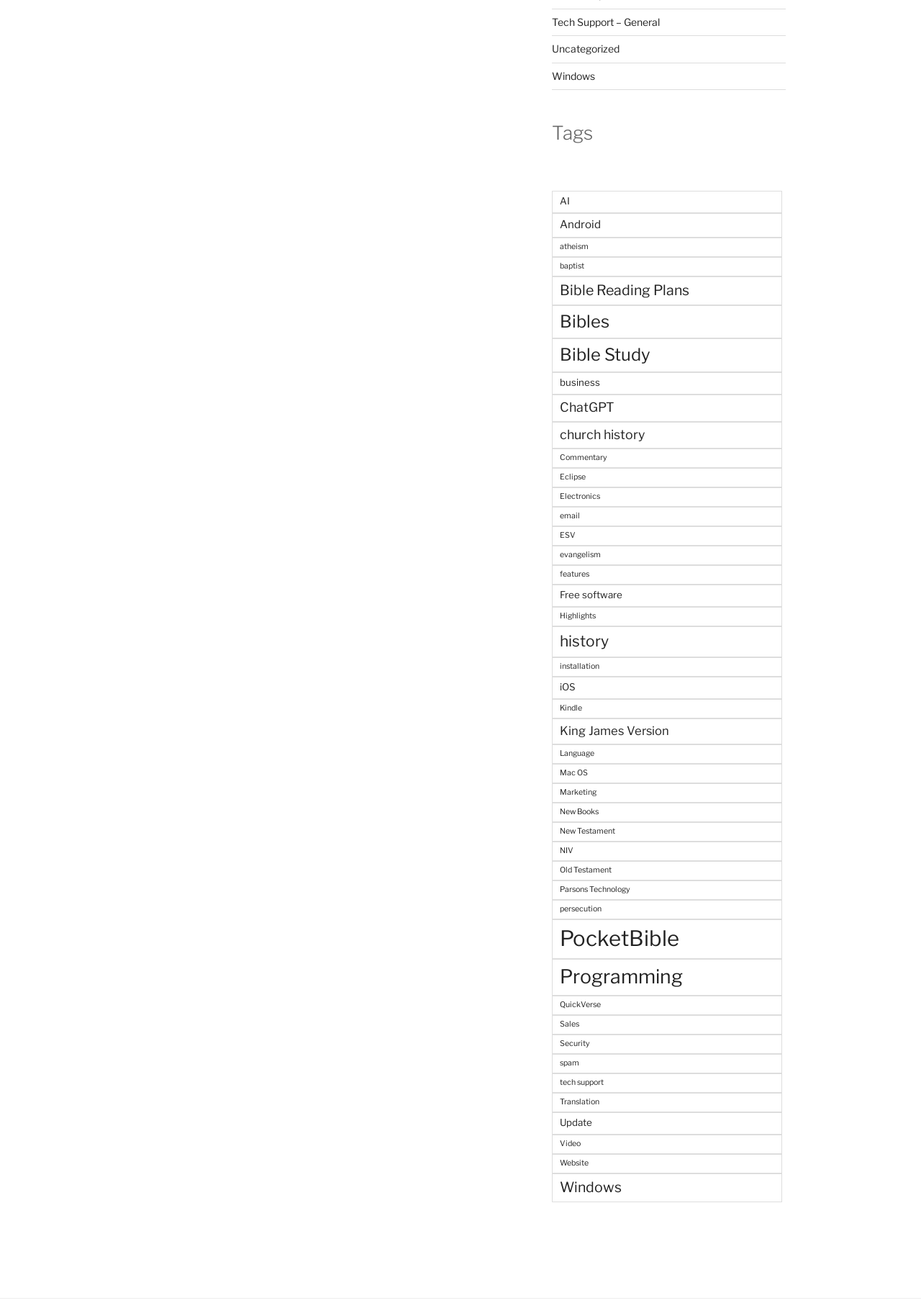Find the bounding box coordinates for the area that must be clicked to perform this action: "Read about 'Windows'".

[0.599, 0.891, 0.849, 0.914]